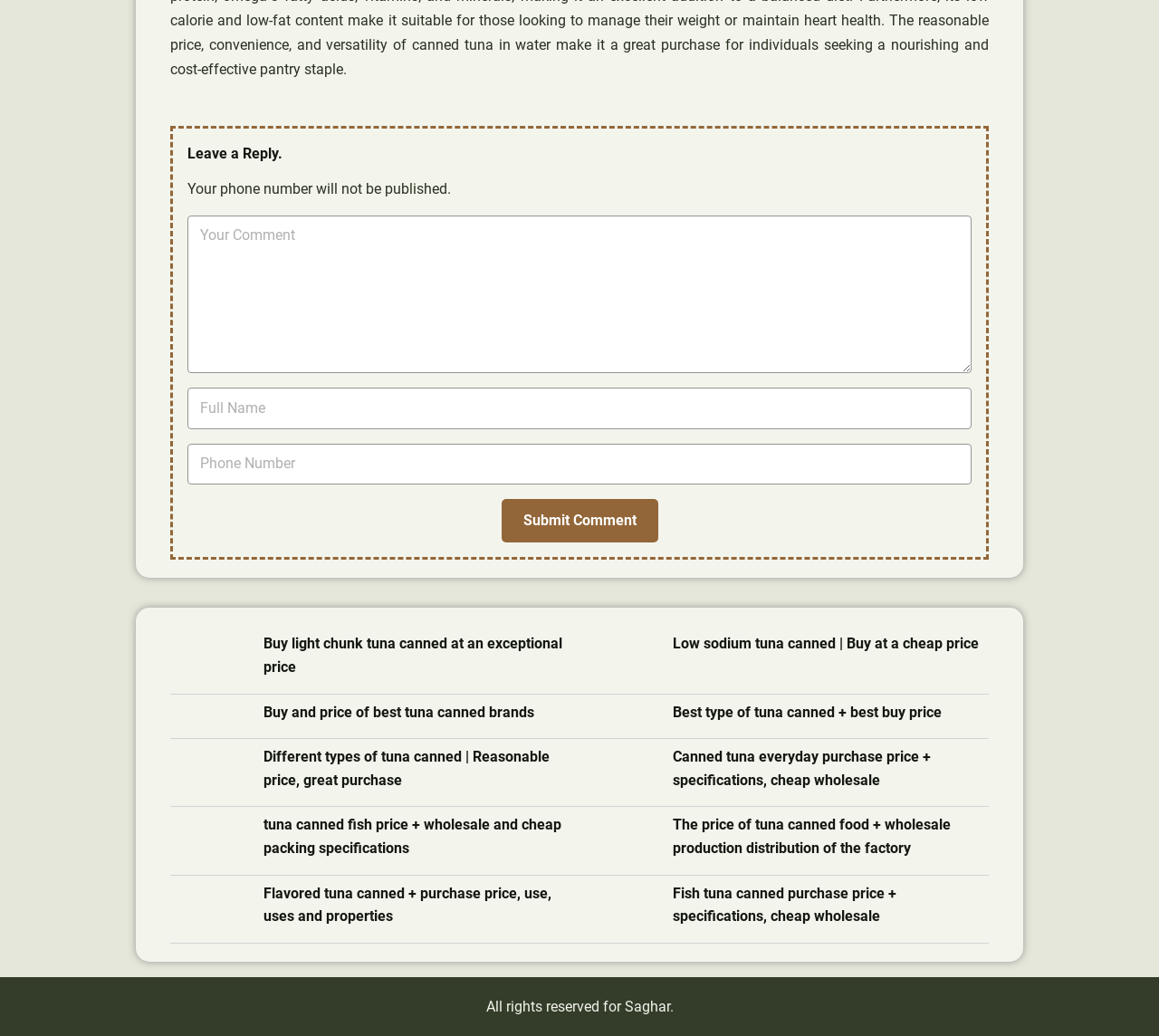Who owns the rights to the webpage content?
By examining the image, provide a one-word or phrase answer.

Saghar